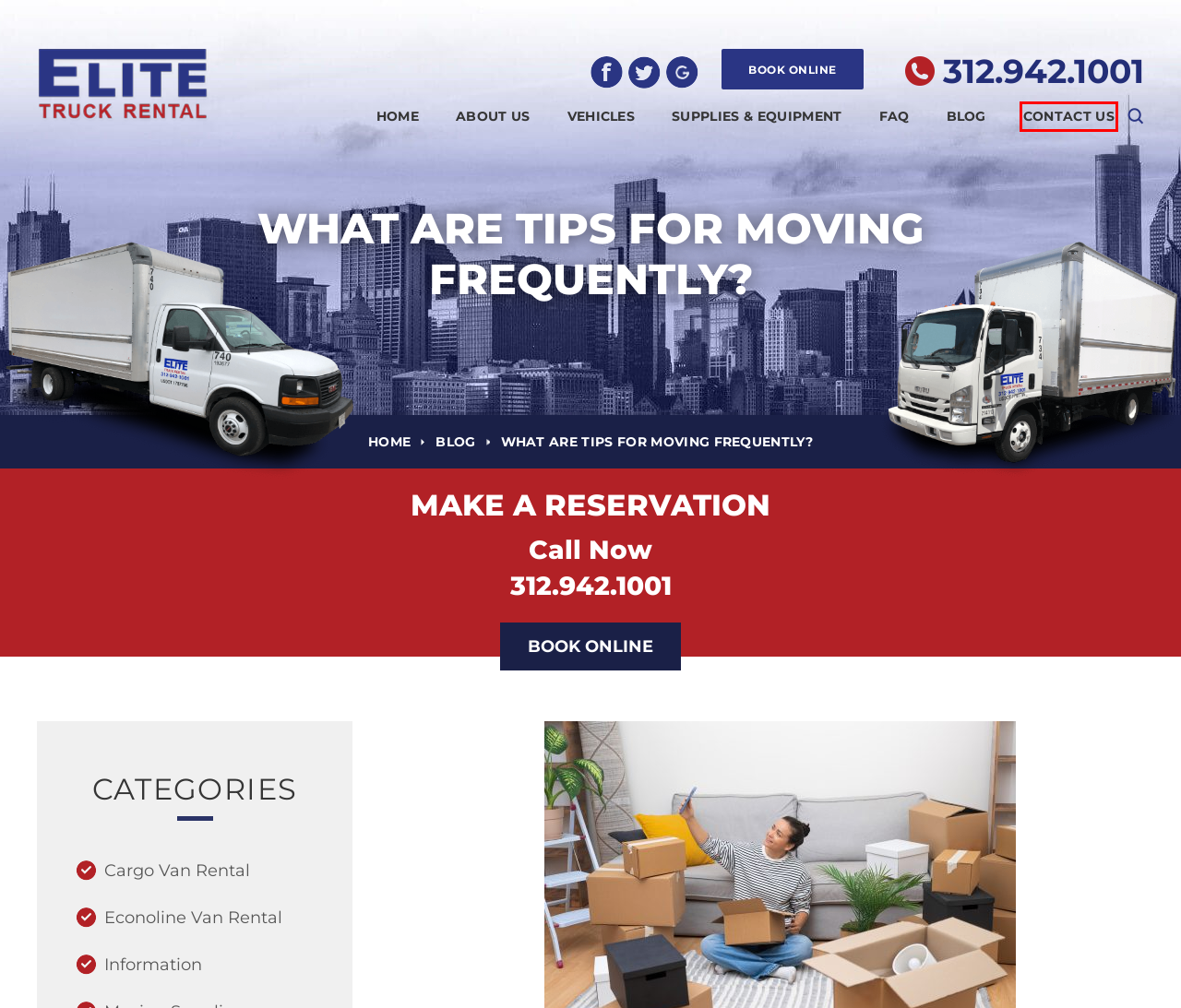Look at the screenshot of a webpage with a red bounding box and select the webpage description that best corresponds to the new page after clicking the element in the red box. Here are the options:
A. Elite Truck Rental | Moving Truck Rental Chicago | Truck Rental Chicago
B. Elite Truck Rental | Chicago Best Truck Rental | Chicago Rental Vans
C. Elite Truck Rental | Moving Truck Rental In Chicago, IL | Tinley Park Van Rental
D. Elite Truck Rentals | Chicago Moving Truck Supplies Rental | Pallet Jack Rentals Chicago
E. Cargo Van Rental Archives - Elite Truck Rental
F. Econoline Van Rental Archives - Elite Truck Rental
G. Information Archives - Elite Truck Rental
H. Elite Truck Rental | Chicago Truck Rental | Affordable Chicago Van Rental

H